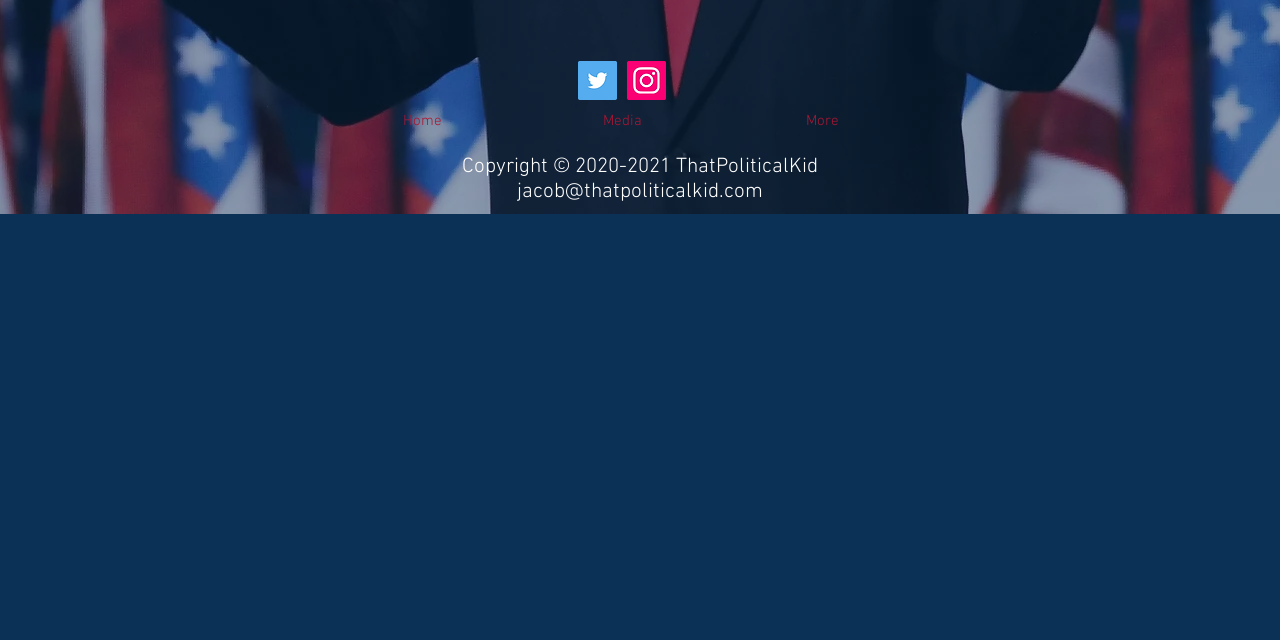Identify the bounding box coordinates for the UI element that matches this description: "Media".

[0.408, 0.162, 0.564, 0.217]